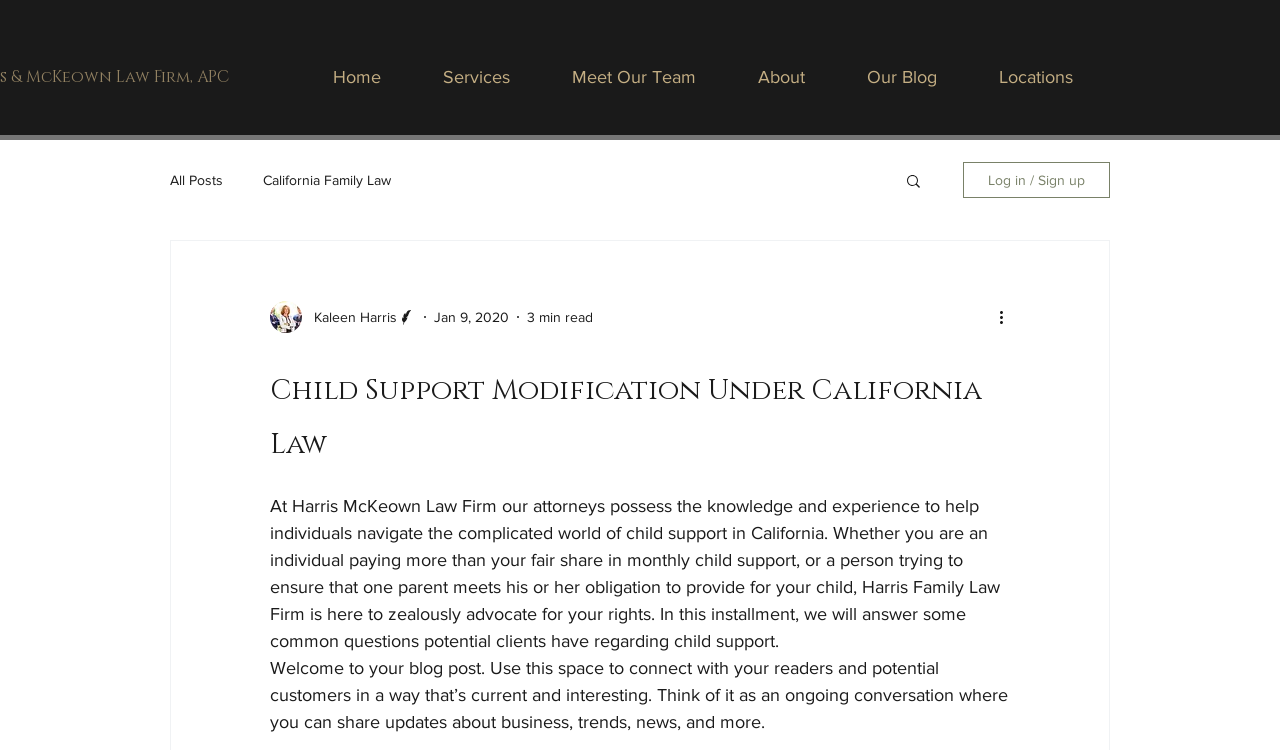Answer the question with a brief word or phrase:
What is the name of the law firm?

Harris McKeown Law Firm